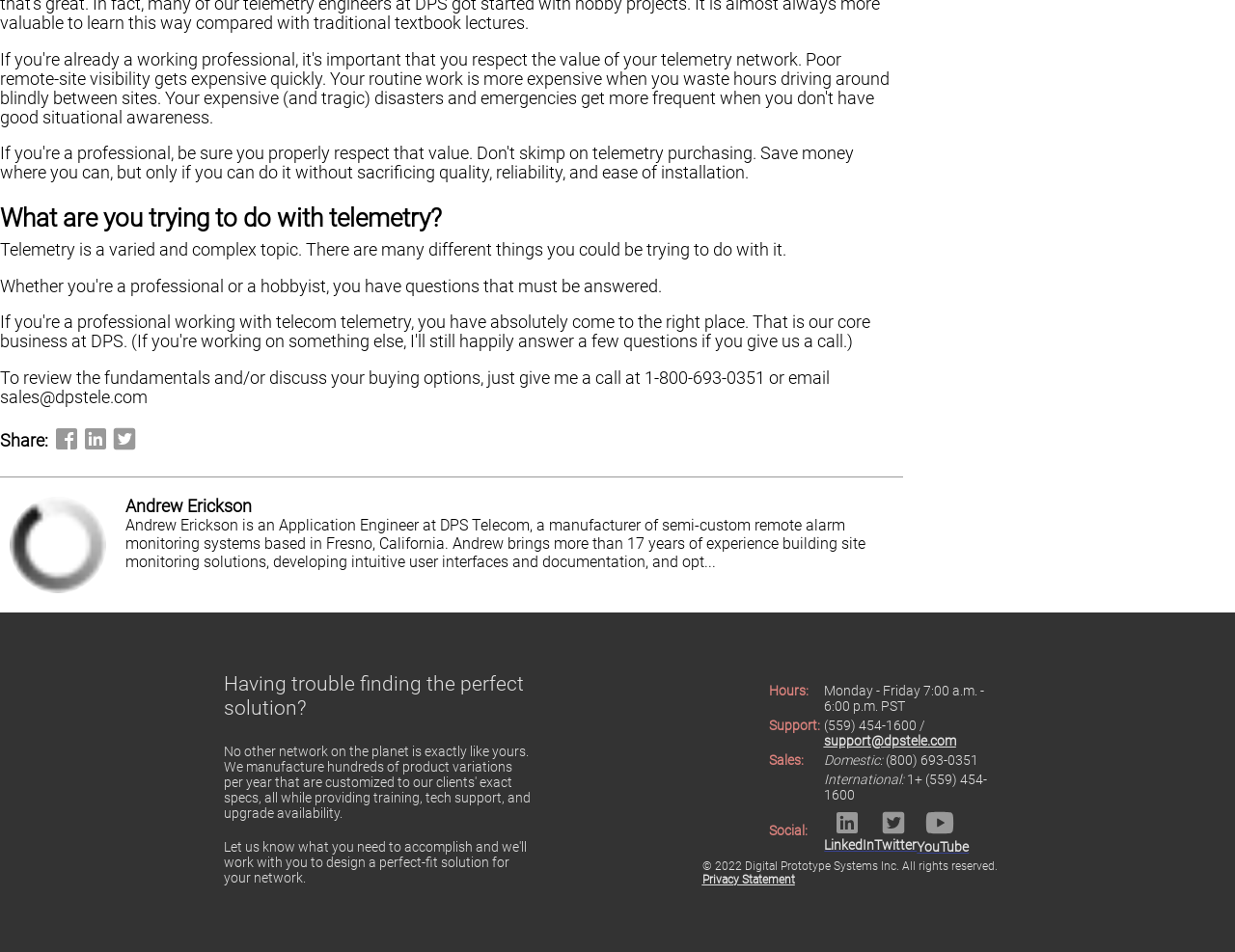Given the element description Twitter, predict the bounding box coordinates for the UI element in the webpage screenshot. The format should be (top-left x, top-left y, bottom-right x, bottom-right y), and the values should be between 0 and 1.

[0.708, 0.849, 0.742, 0.895]